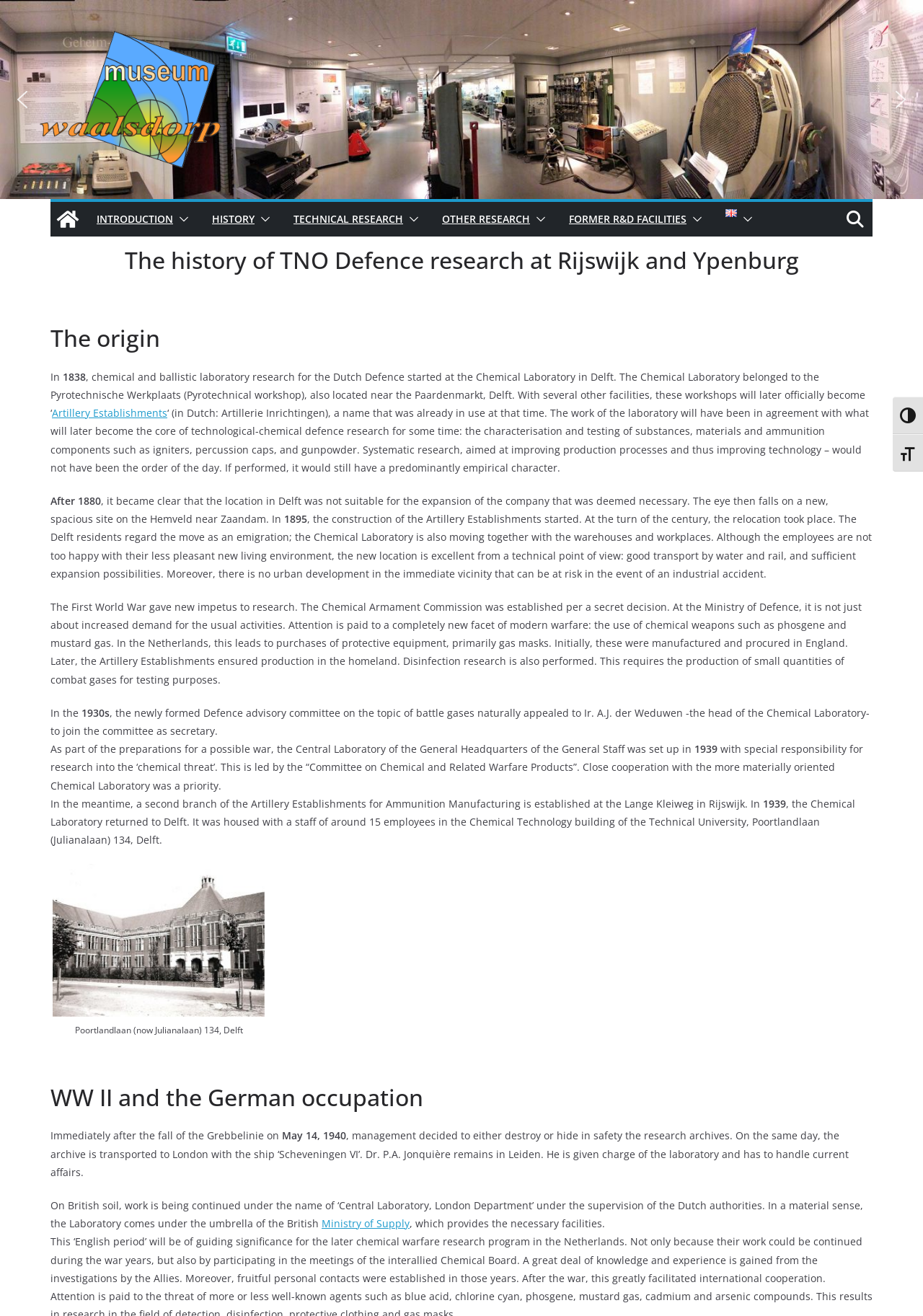What is the name of the museum?
Look at the screenshot and provide an in-depth answer.

The name of the museum can be found in the root element 'BASIC_Rijswijk-Ypenburg - Museum Waalsdorp' which is focused, indicating that it is the main title of the webpage.